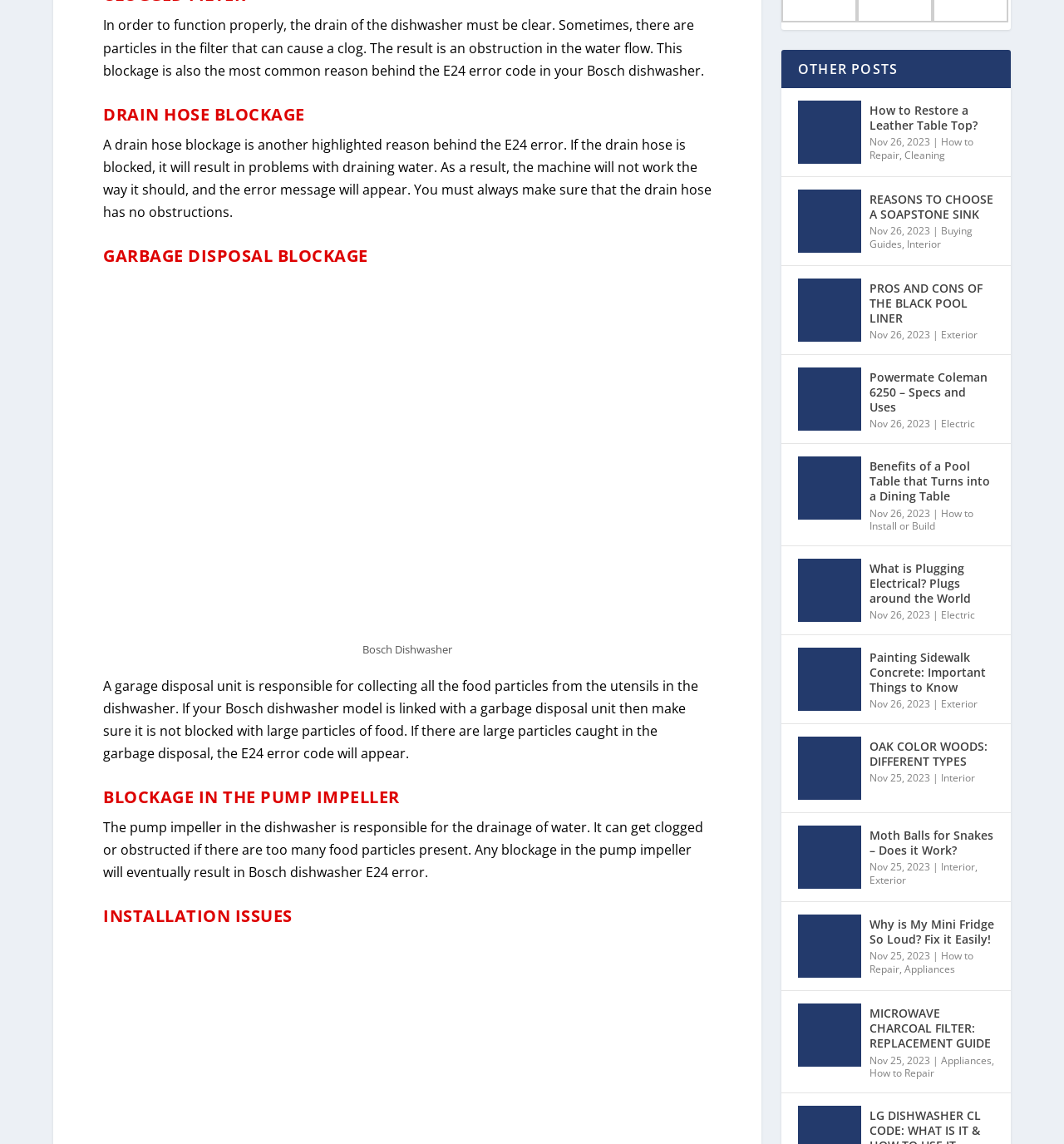Locate the bounding box of the user interface element based on this description: "Buying Guides".

[0.817, 0.188, 0.914, 0.211]